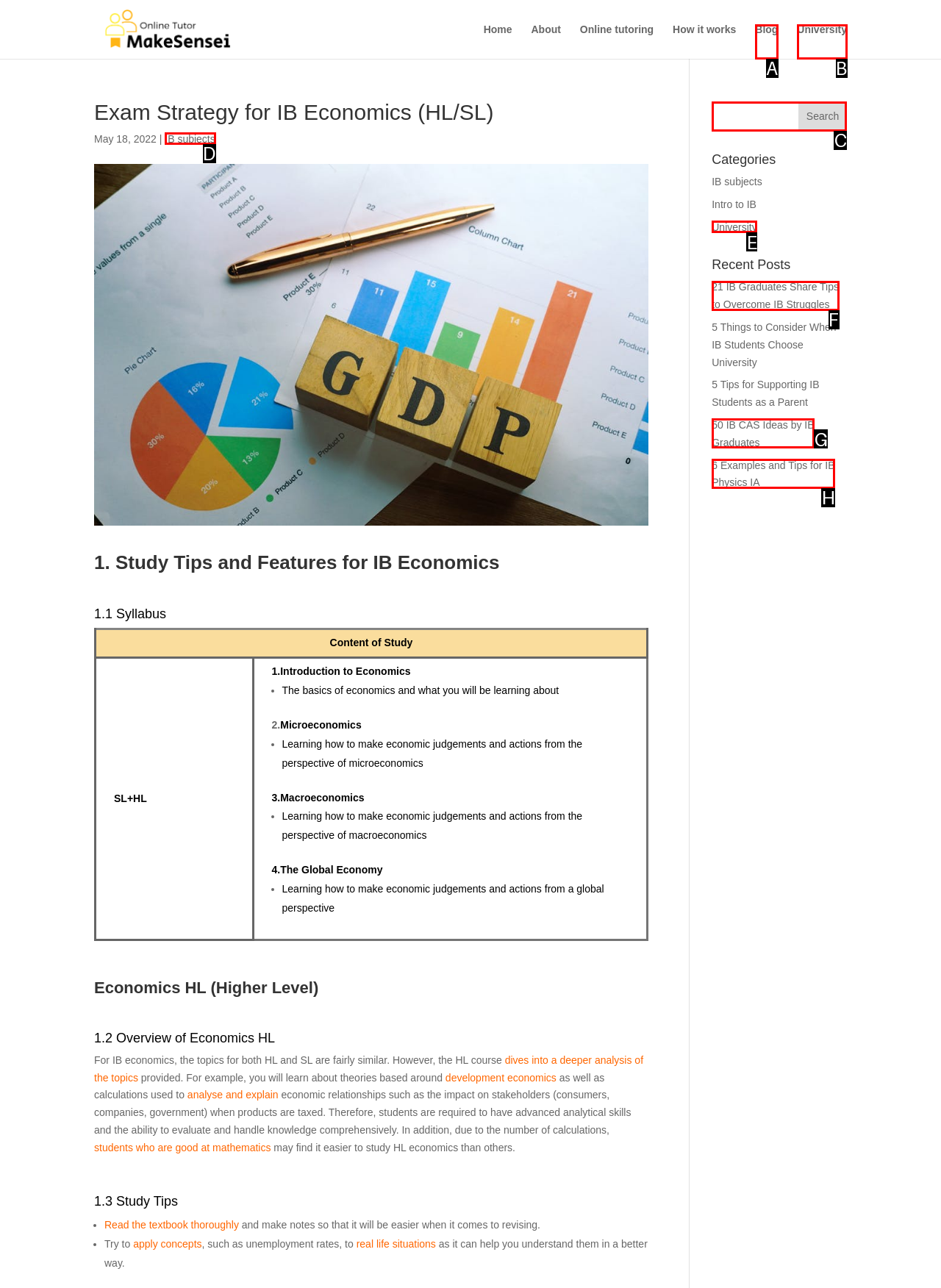Choose the HTML element you need to click to achieve the following task: Learn more about 'IB subjects'
Respond with the letter of the selected option from the given choices directly.

D